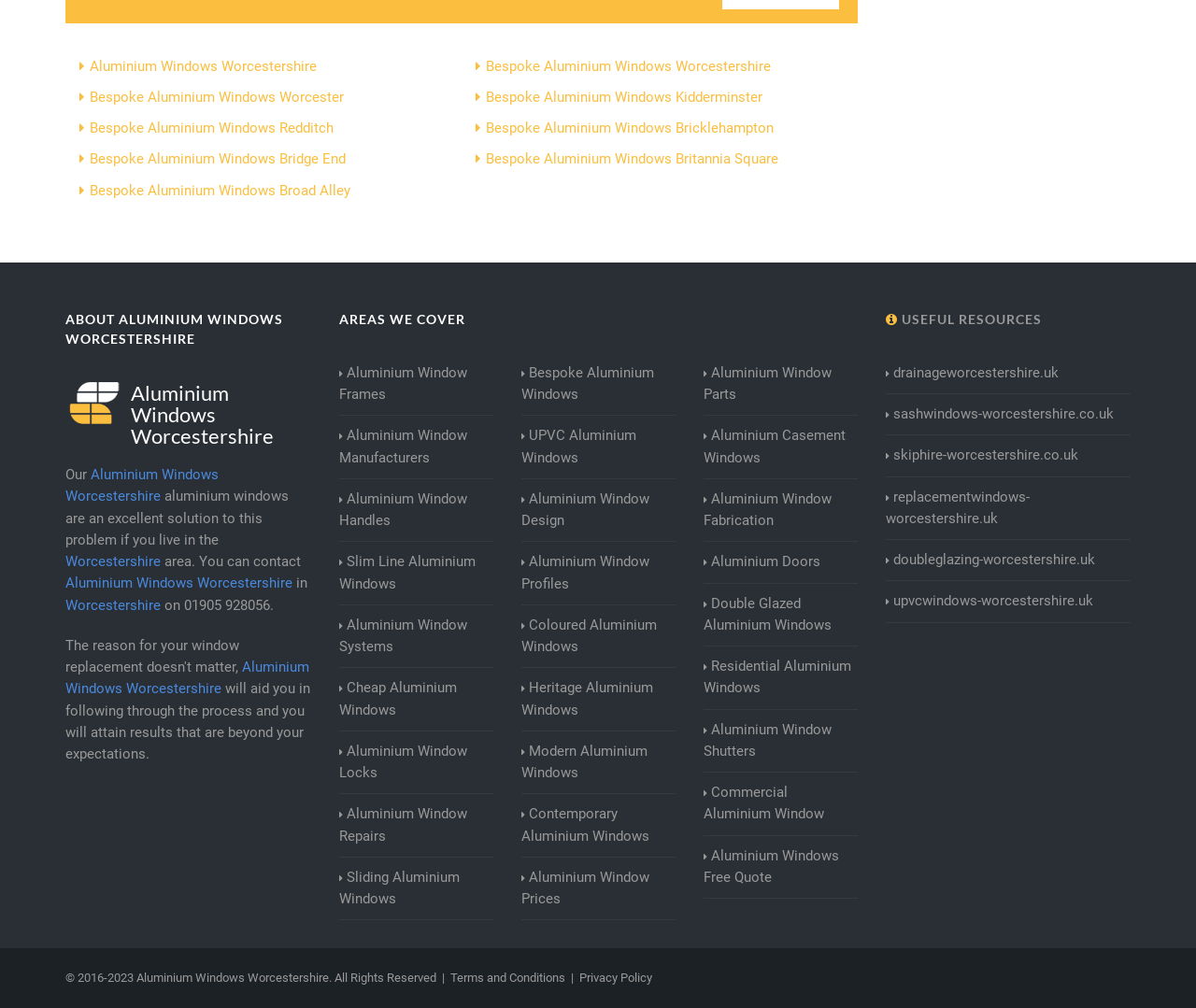Can you find the bounding box coordinates for the element to click on to achieve the instruction: "Read Terms and Conditions"?

[0.377, 0.963, 0.473, 0.977]